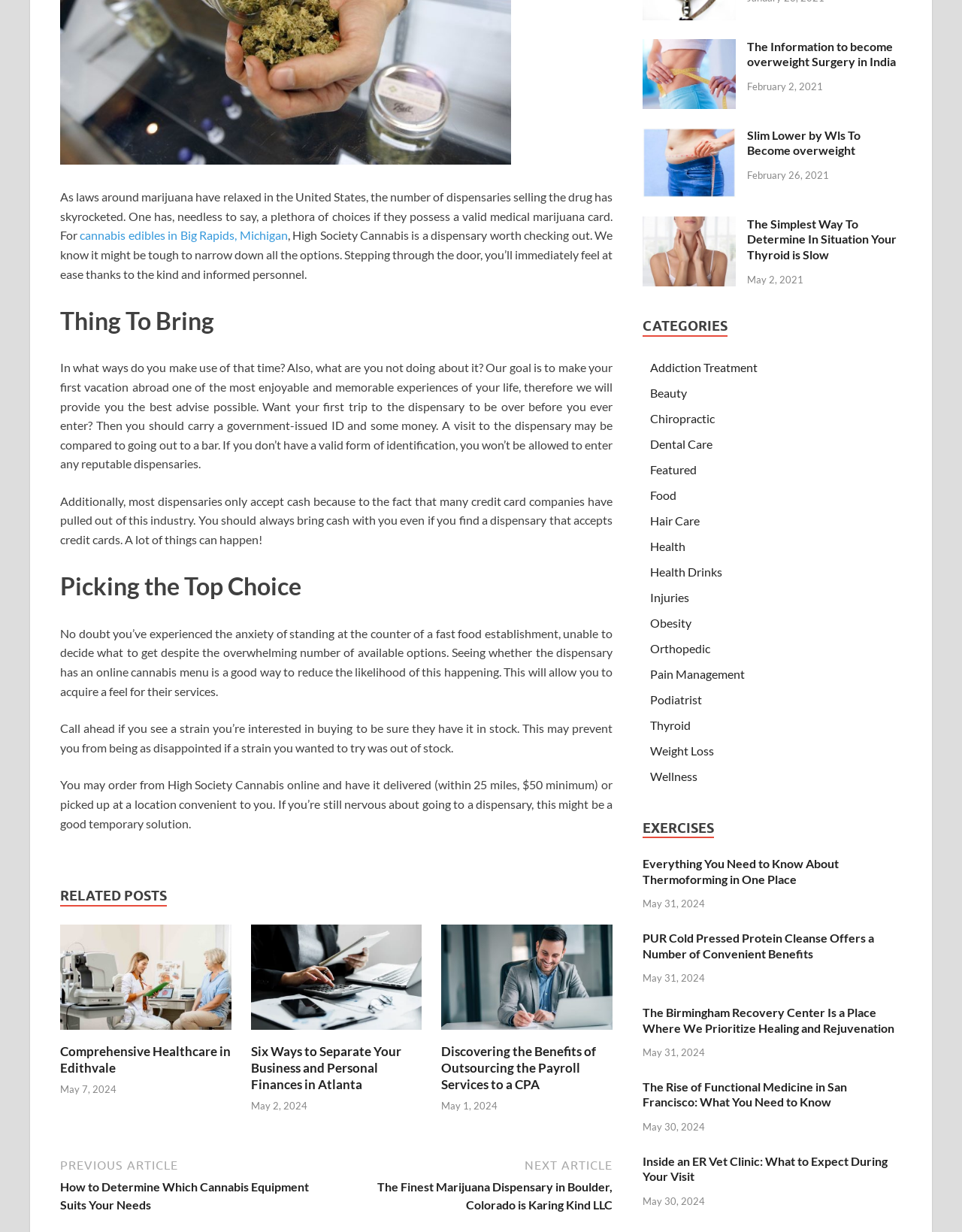Based on the description "Business Products & Services", find the bounding box of the specified UI element.

None